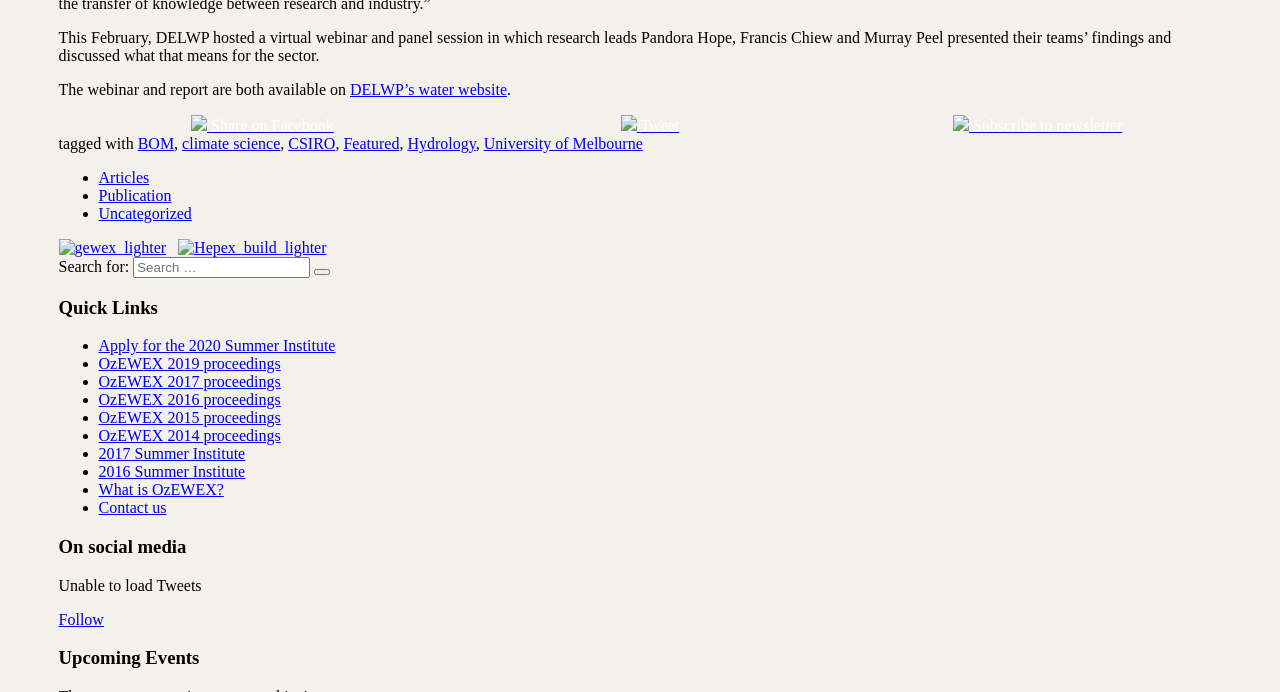Using the element description: "Subscribe to newsletter", determine the bounding box coordinates. The coordinates should be in the format [left, top, right, bottom], with values between 0 and 1.

[0.667, 0.166, 0.954, 0.195]